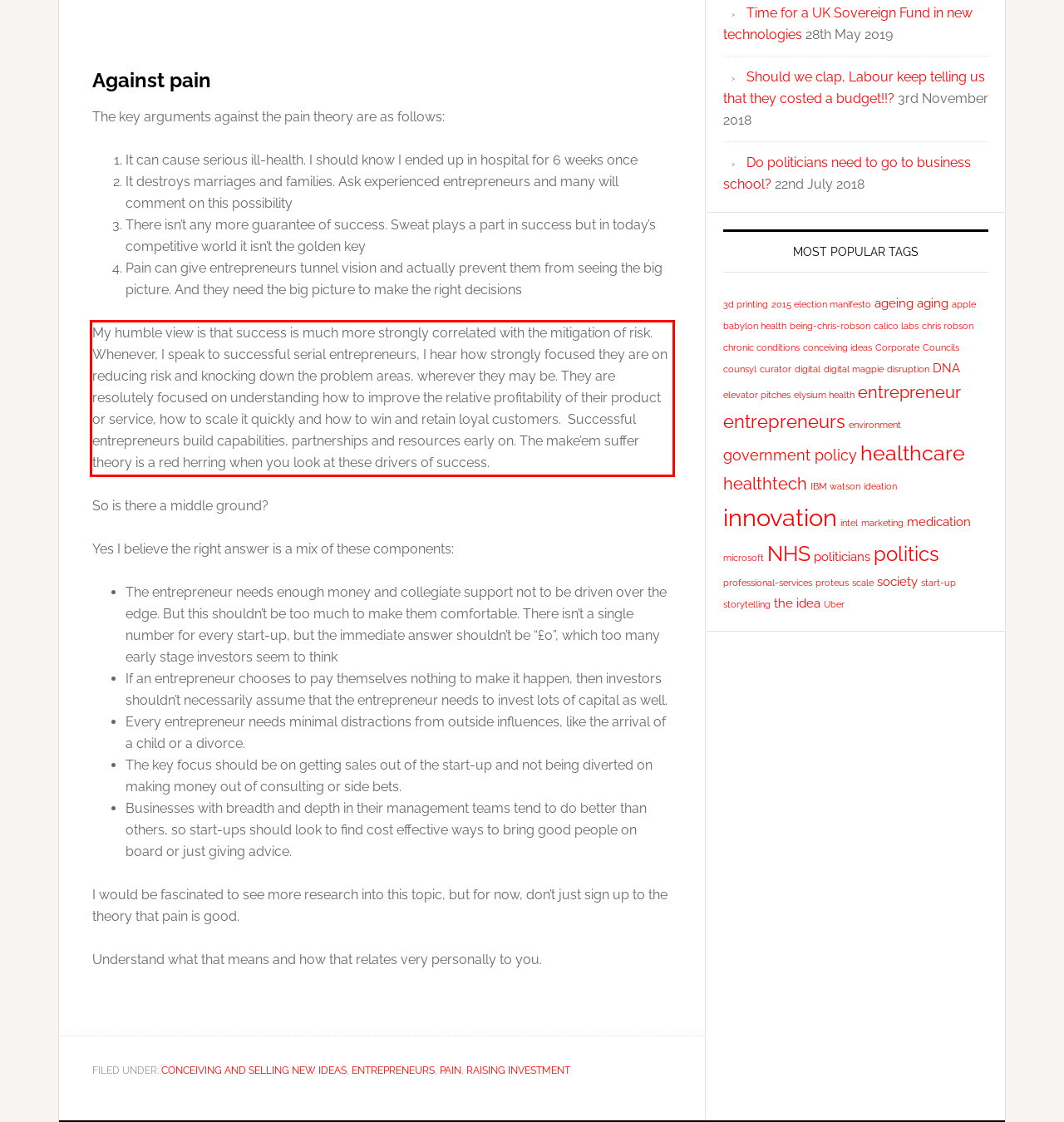Using the provided webpage screenshot, recognize the text content in the area marked by the red bounding box.

My humble view is that success is much more strongly correlated with the mitigation of risk. Whenever, I speak to successful serial entrepreneurs, I hear how strongly focused they are on reducing risk and knocking down the problem areas, wherever they may be. They are resolutely focused on understanding how to improve the relative profitability of their product or service, how to scale it quickly and how to win and retain loyal customers. Successful entrepreneurs build capabilities, partnerships and resources early on. The make’em suffer theory is a red herring when you look at these drivers of success.